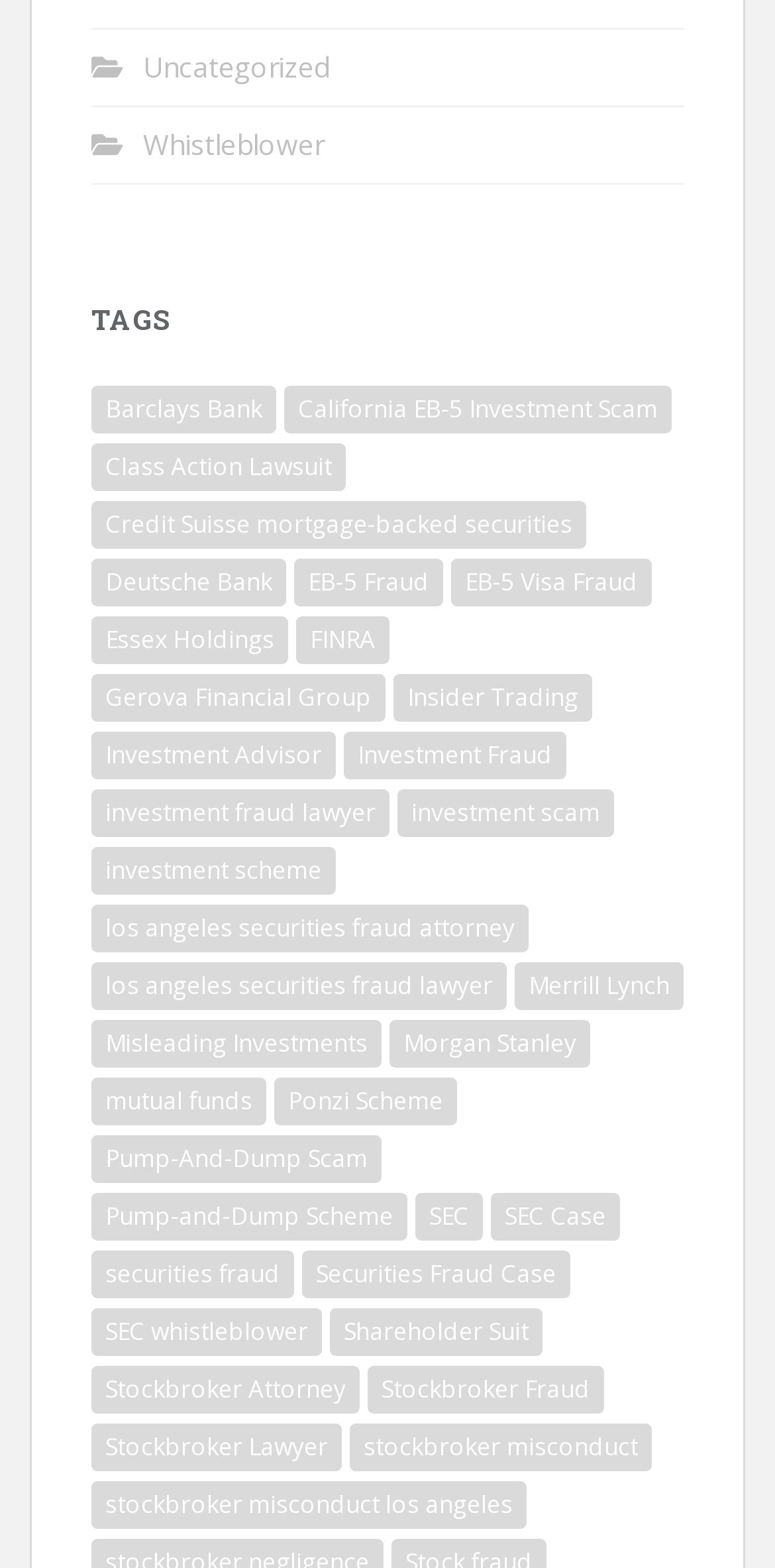Please provide a one-word or short phrase answer to the question:
How many items are related to 'EB-5 Visa Fraud'?

4 items